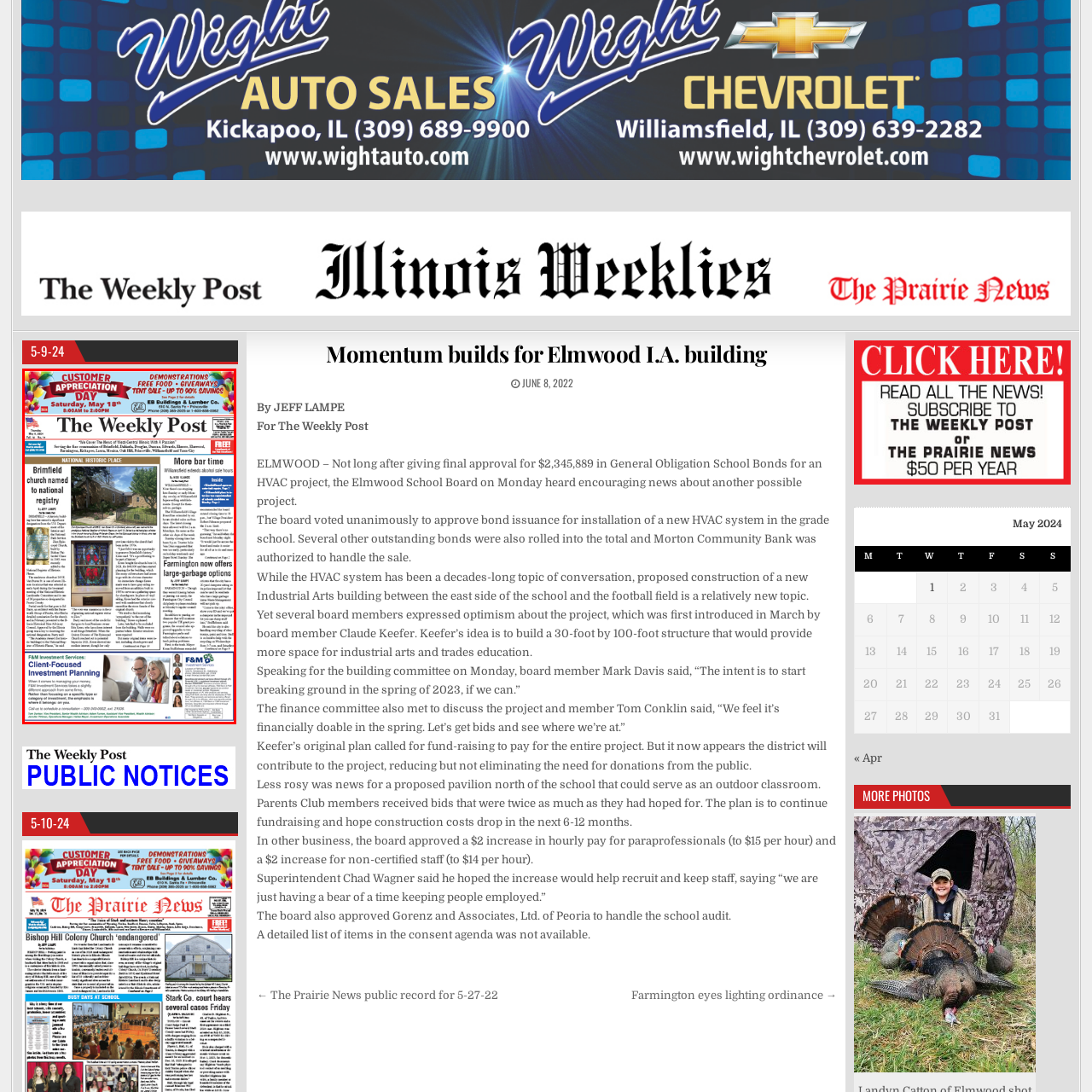Check the highlighted part in pink, What is the name of the local establishment with extended hours? 
Use a single word or phrase for your answer.

Willows